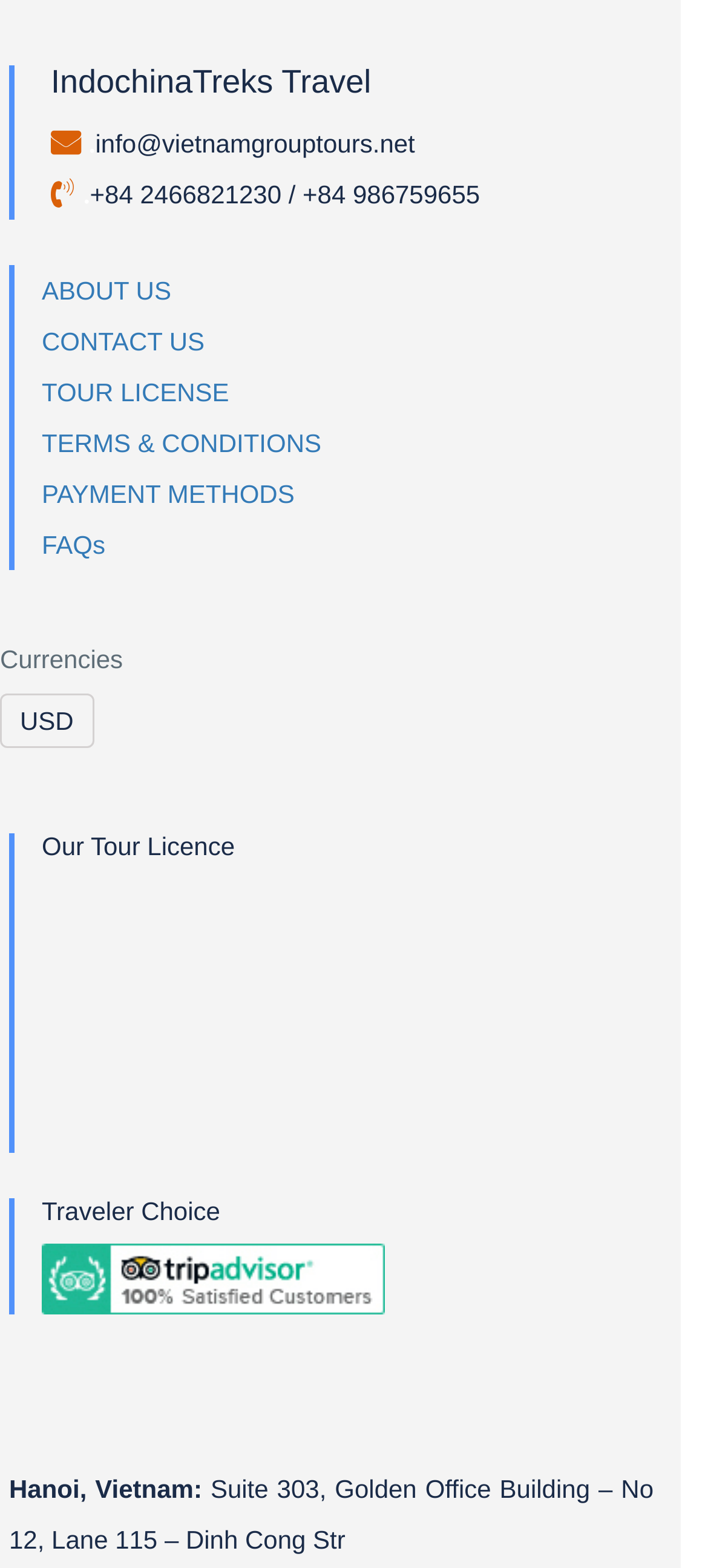Please find the bounding box coordinates of the clickable region needed to complete the following instruction: "Visit Tripadvisor". The bounding box coordinates must consist of four float numbers between 0 and 1, i.e., [left, top, right, bottom].

[0.059, 0.805, 0.544, 0.824]